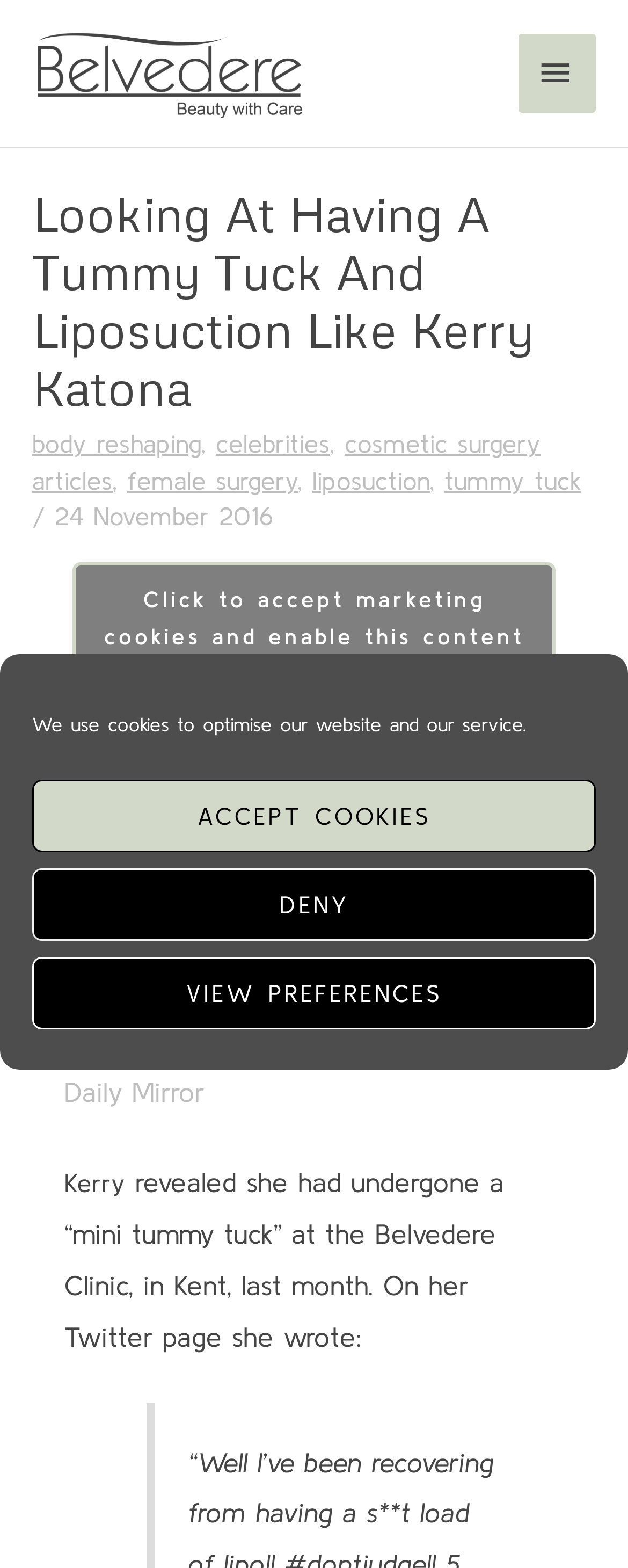Find the bounding box coordinates of the clickable area required to complete the following action: "Click to view the video".

[0.115, 0.358, 0.885, 0.43]